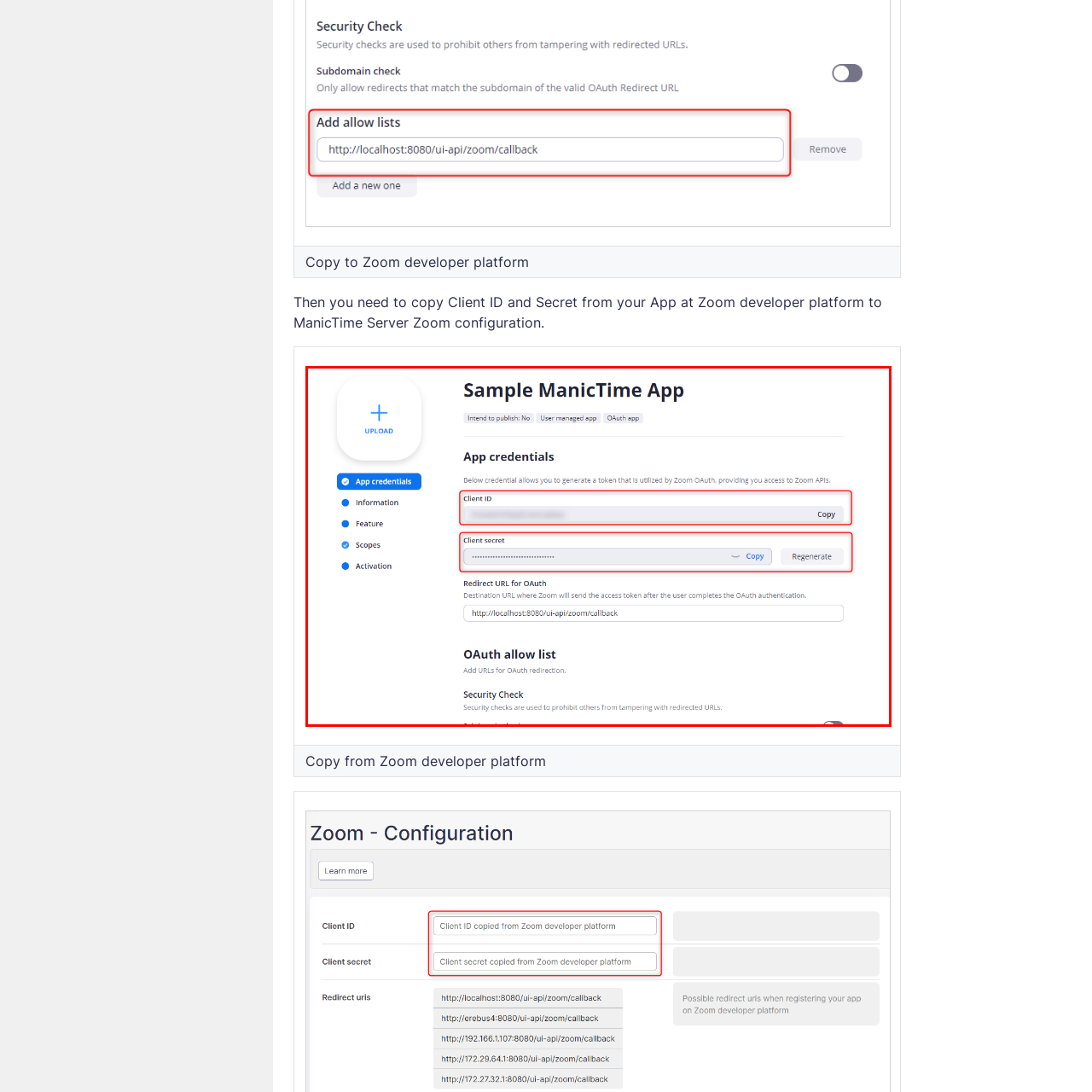Write a comprehensive caption detailing the image within the red boundary.

The image displays a section of the "Sample ManicTime App" interface, specifically focused on the app credentials. It outlines essential information for integrating with Zoom's API, including the "Client ID" and "Client Secret" fields. Both fields are highlighted and accompanied by their respective copy buttons for user convenience. Below these fields, a "Redirect URL for OAuth" is specified, indicating where Zoom will direct after authentication. This interface allows users to manage their Zoom app settings efficiently, enabling seamless use of API functionalities. The design reinforces clarity and accessibility, ensuring users can easily interact with these critical elements.